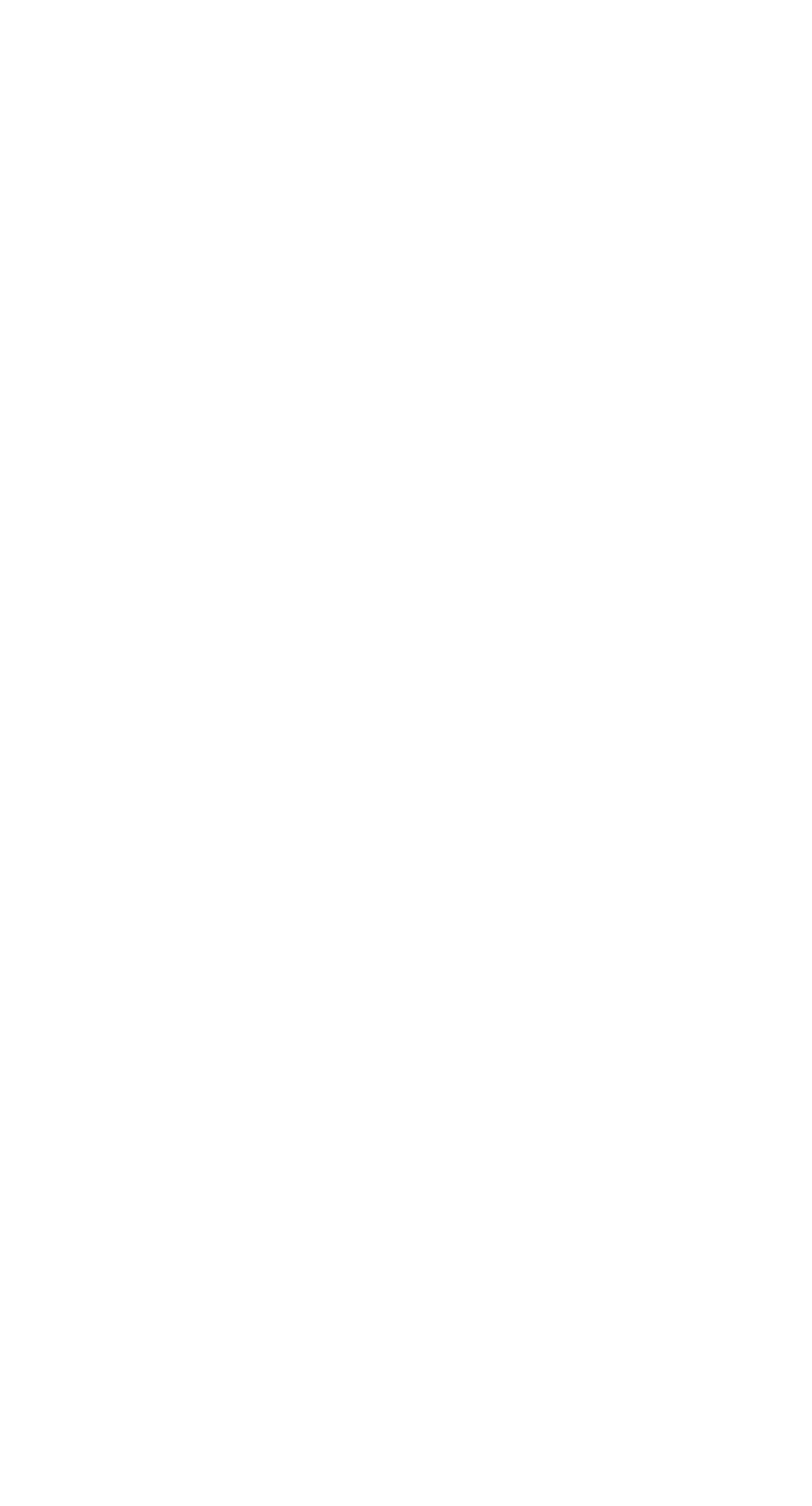Using floating point numbers between 0 and 1, provide the bounding box coordinates in the format (top-left x, top-left y, bottom-right x, bottom-right y). Locate the UI element described here: Lonely Hunter

[0.056, 0.947, 0.323, 0.972]